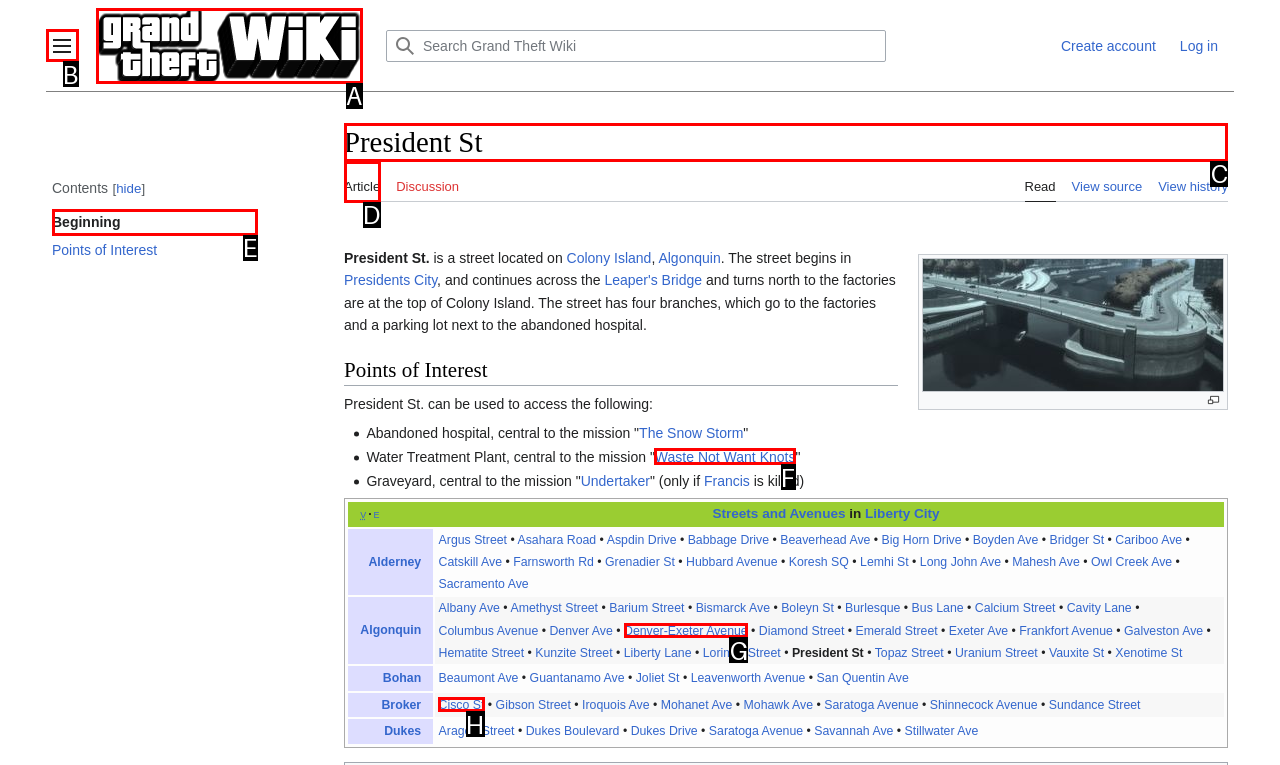Given the task: View President St, indicate which boxed UI element should be clicked. Provide your answer using the letter associated with the correct choice.

C